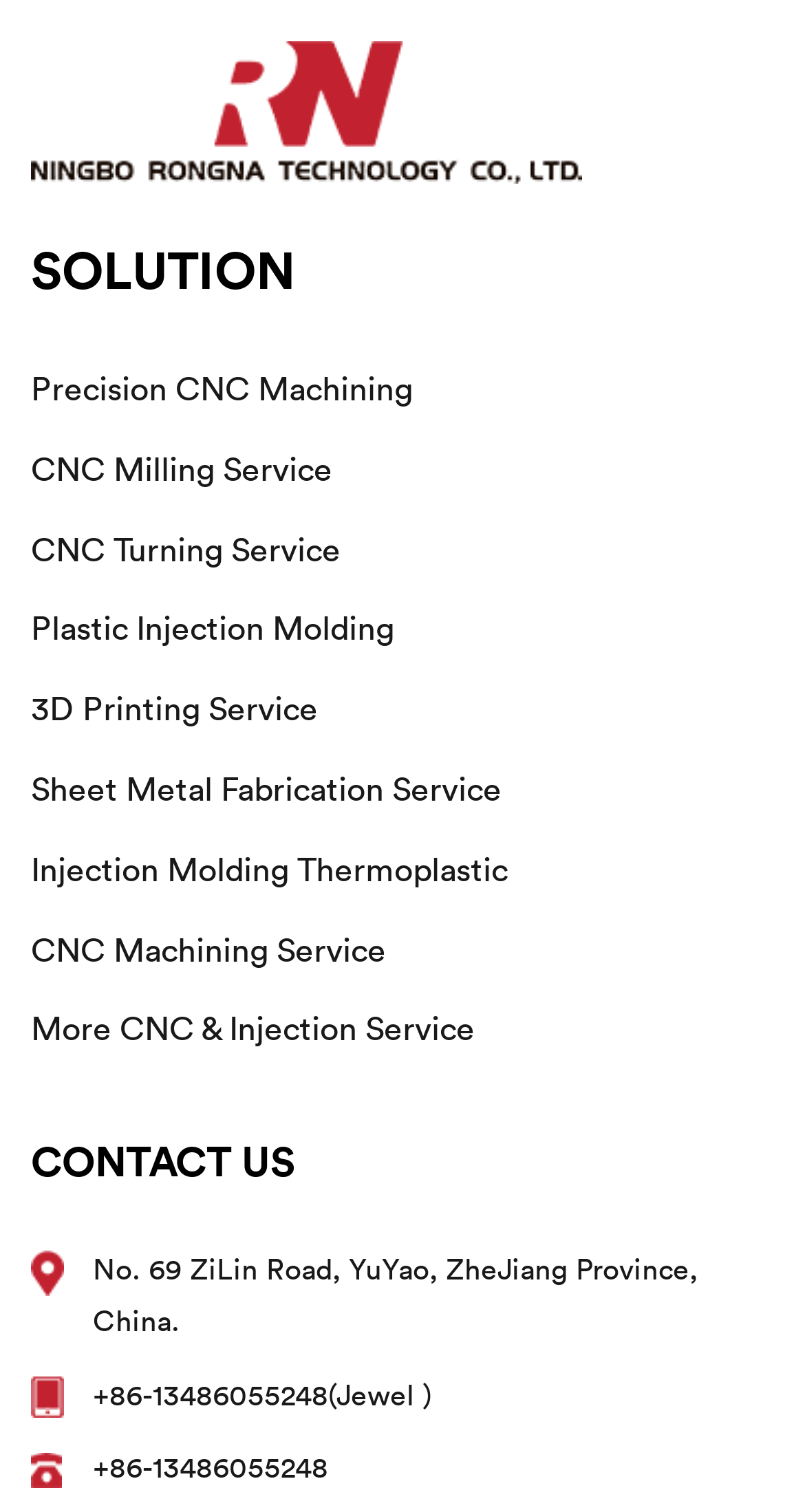Using the webpage screenshot and the element description More CNC & Injection Service, determine the bounding box coordinates. Specify the coordinates in the format (top-left x, top-left y, bottom-right x, bottom-right y) with values ranging from 0 to 1.

[0.038, 0.667, 0.59, 0.694]